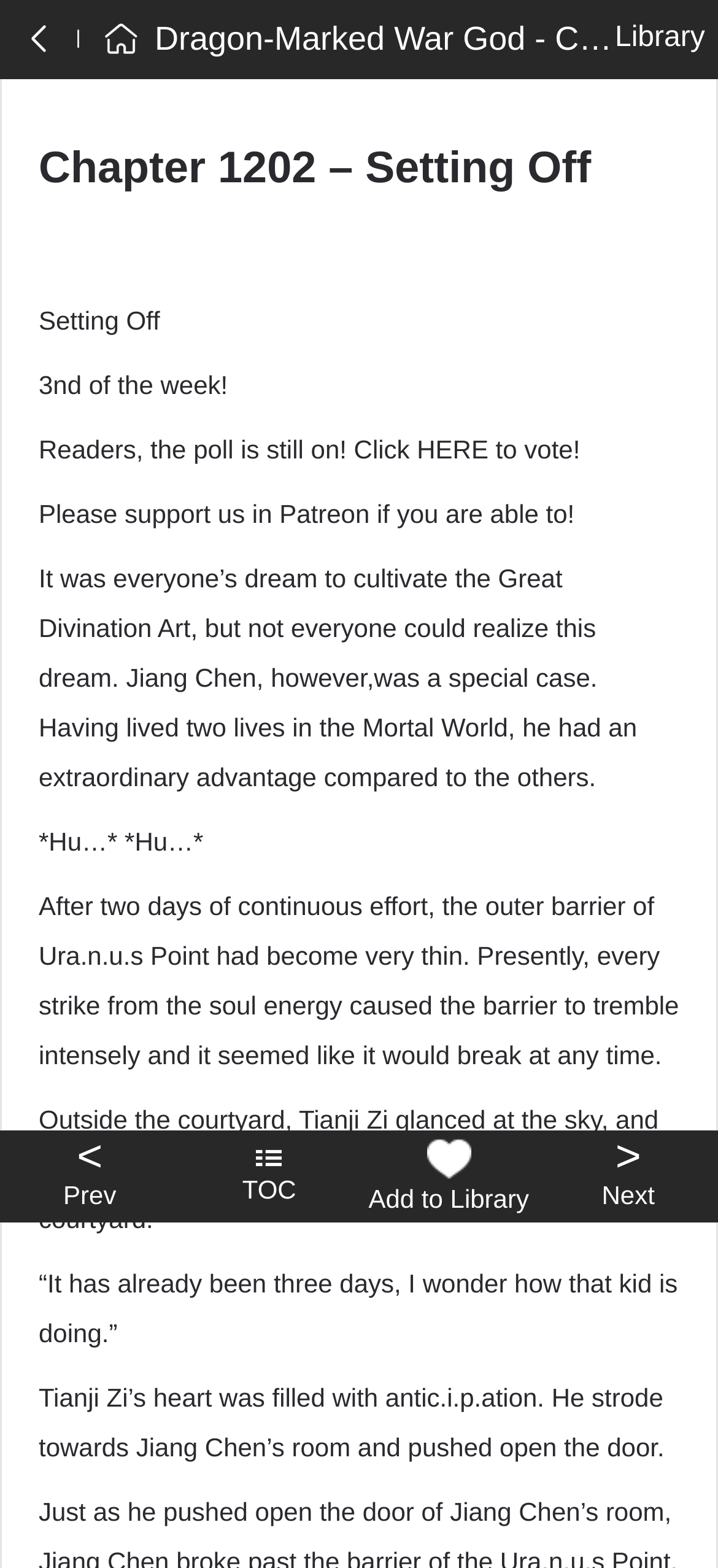What is the purpose of the 'Add to Library' button?
Using the image, provide a concise answer in one word or a short phrase.

To add the chapter to library